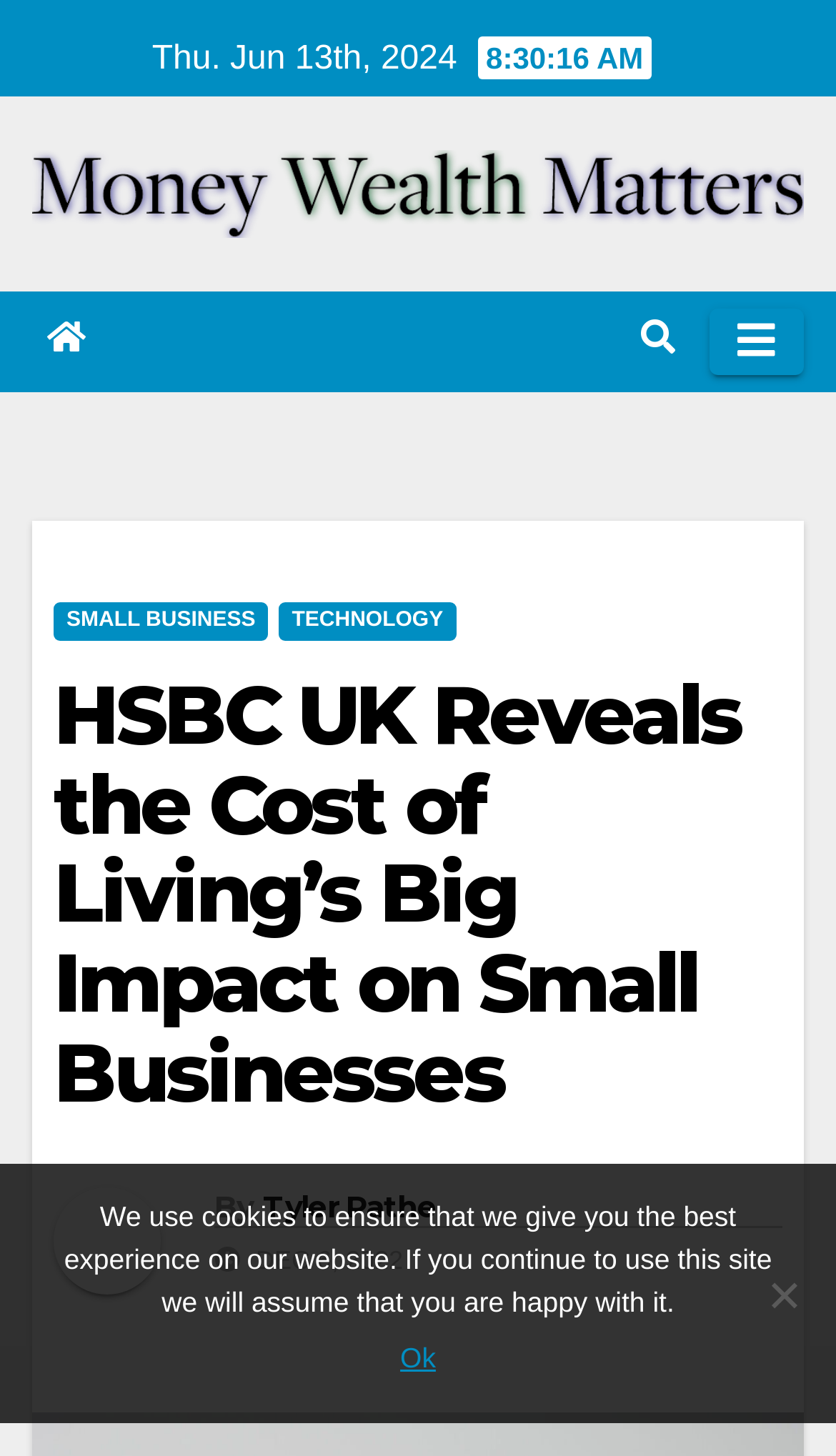Please examine the image and answer the question with a detailed explanation:
What is the purpose of the button with a hamburger icon?

I found the purpose of the button with a hamburger icon by looking at the button element that says 'Toggle navigation' which is located at the top right corner of the page.